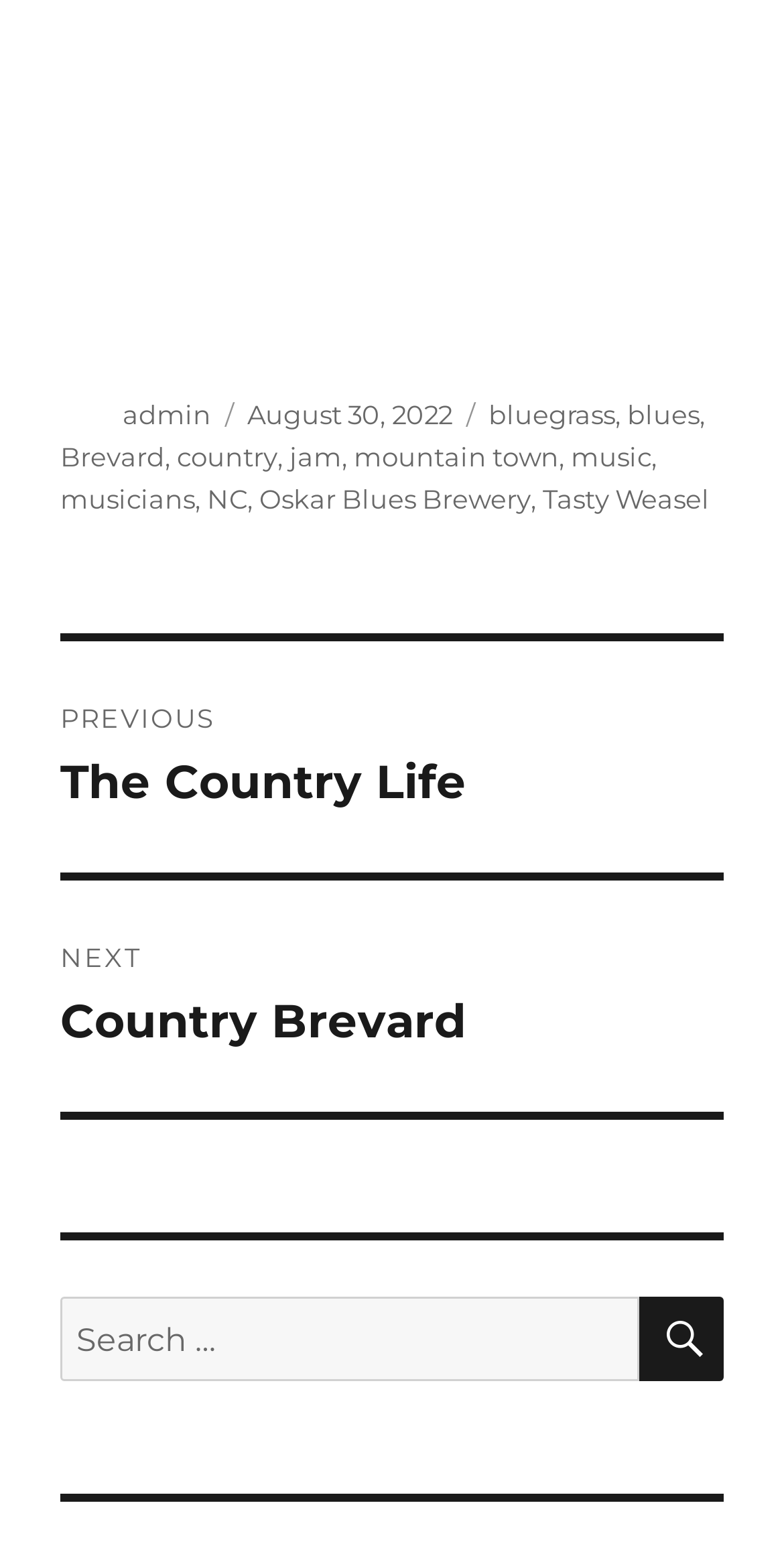How many tags are associated with the post?
Answer the question with a thorough and detailed explanation.

The tags associated with the post can be found in the footer section of the webpage, where it says 'Tags' followed by several links. There are 8 links, namely 'bluegrass', 'blues', 'Brevard', 'country', 'jam', 'mountain town', 'music', and 'musicians'.